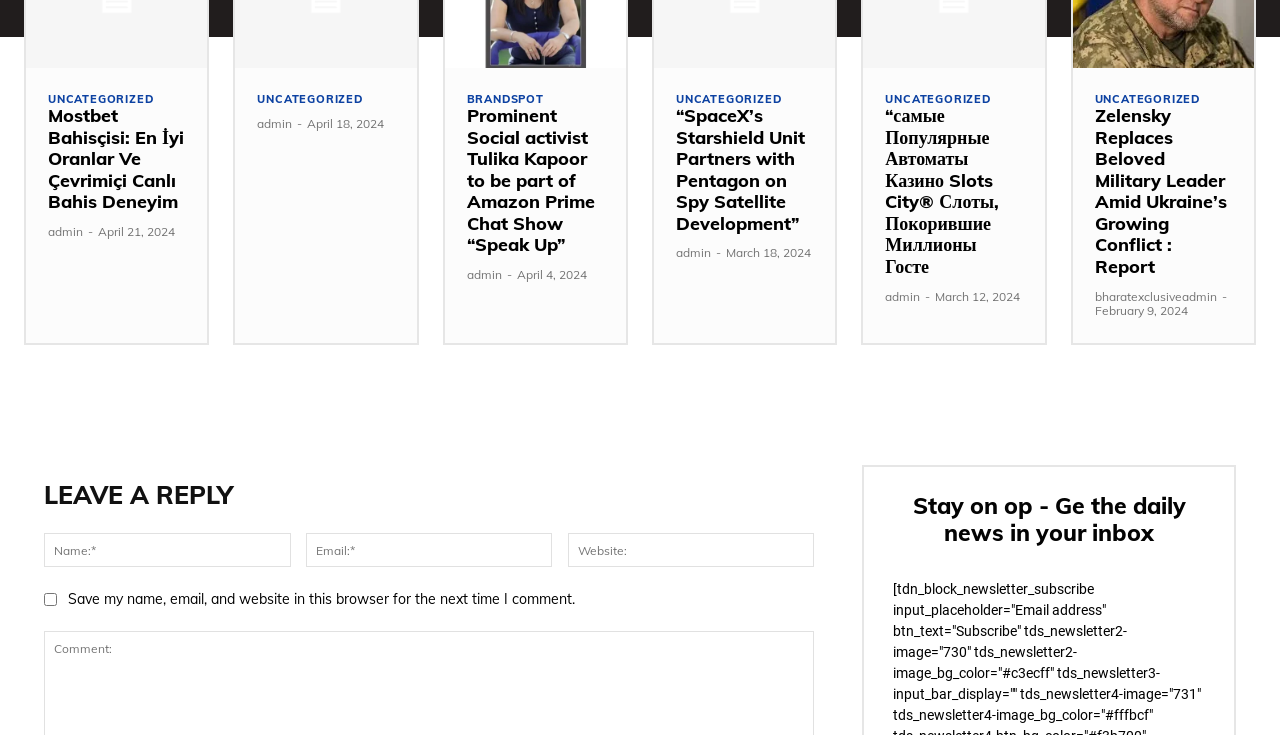What is the category of the second article?
Use the screenshot to answer the question with a single word or phrase.

BRANDSPOT